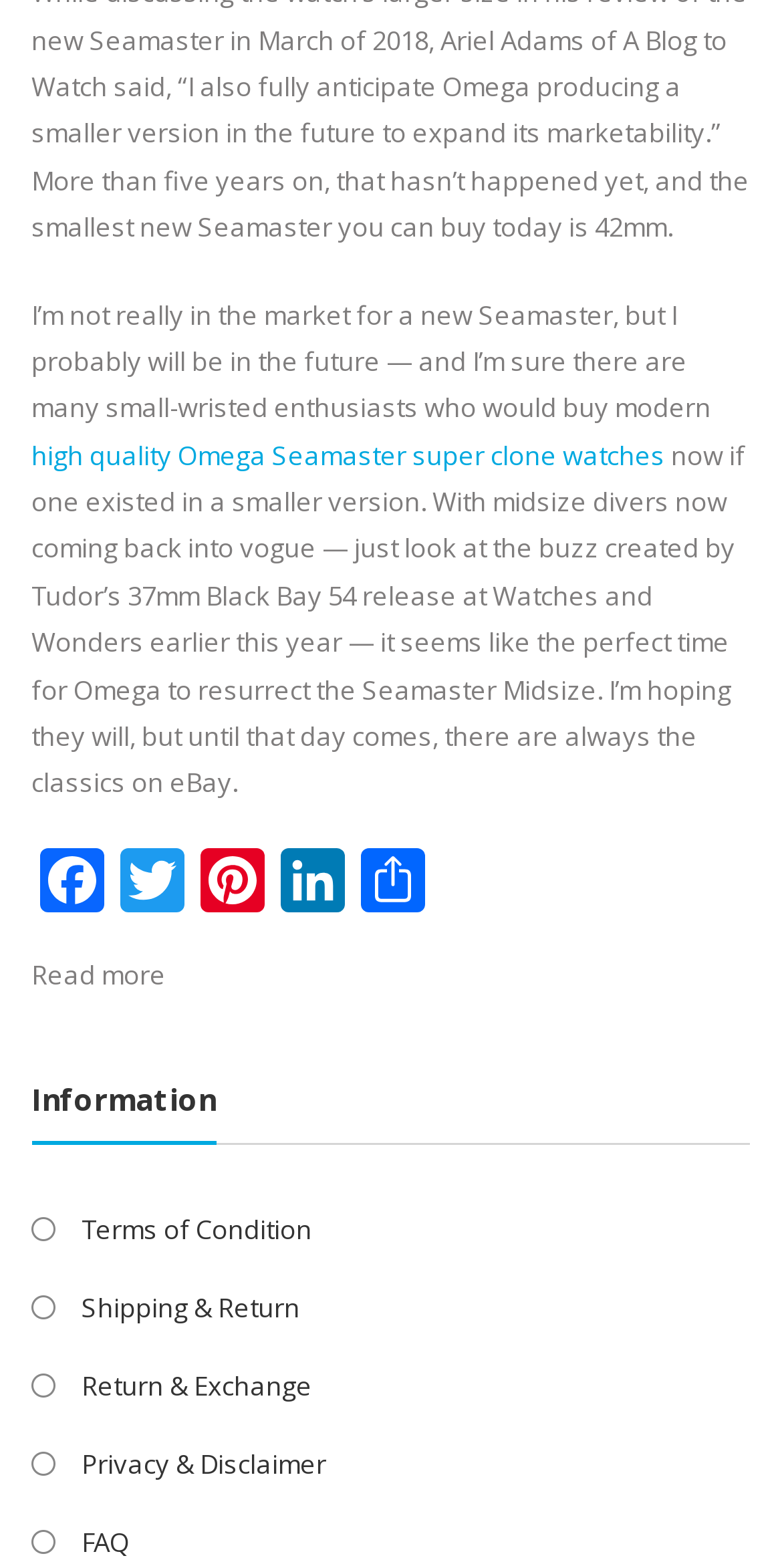Please find the bounding box coordinates for the clickable element needed to perform this instruction: "Share on social media".

[0.45, 0.541, 0.553, 0.587]